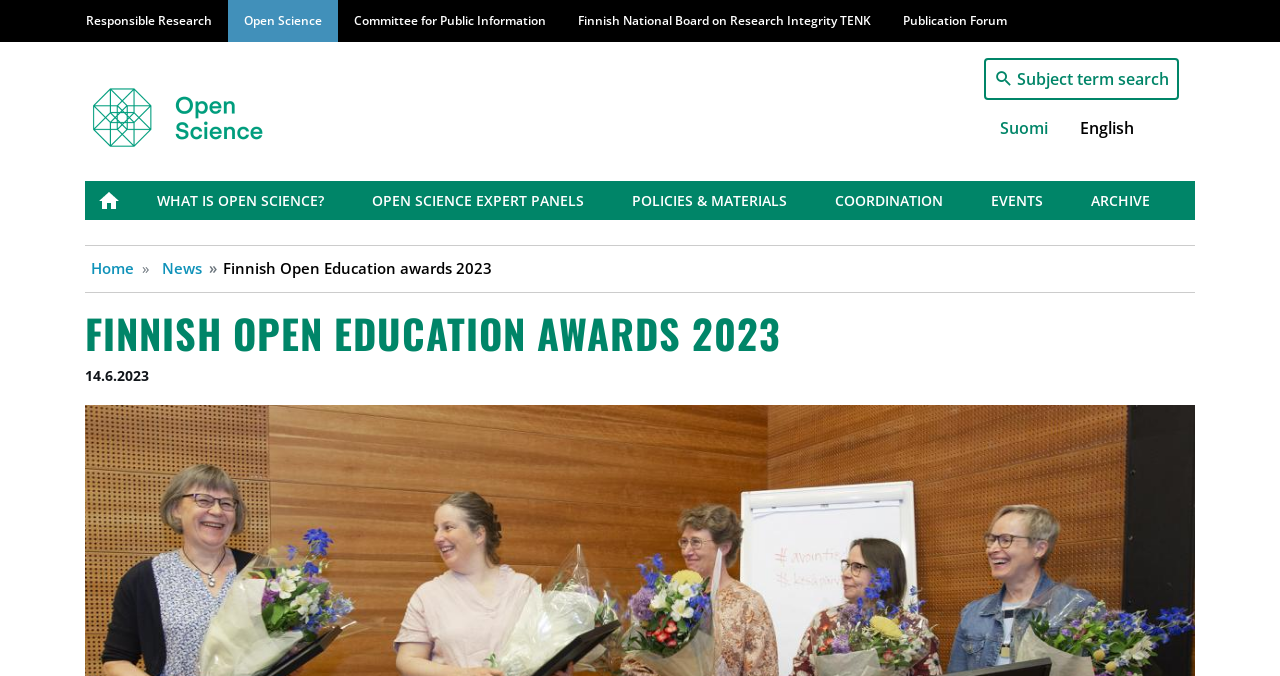What is the date mentioned on the webpage?
Refer to the image and give a detailed response to the question.

I found the date by looking at the StaticText element with the text '14.6.2023' which is located under the 'FINNISH OPEN EDUCATION AWARDS 2023' heading, indicating that it is a relevant date for the award.